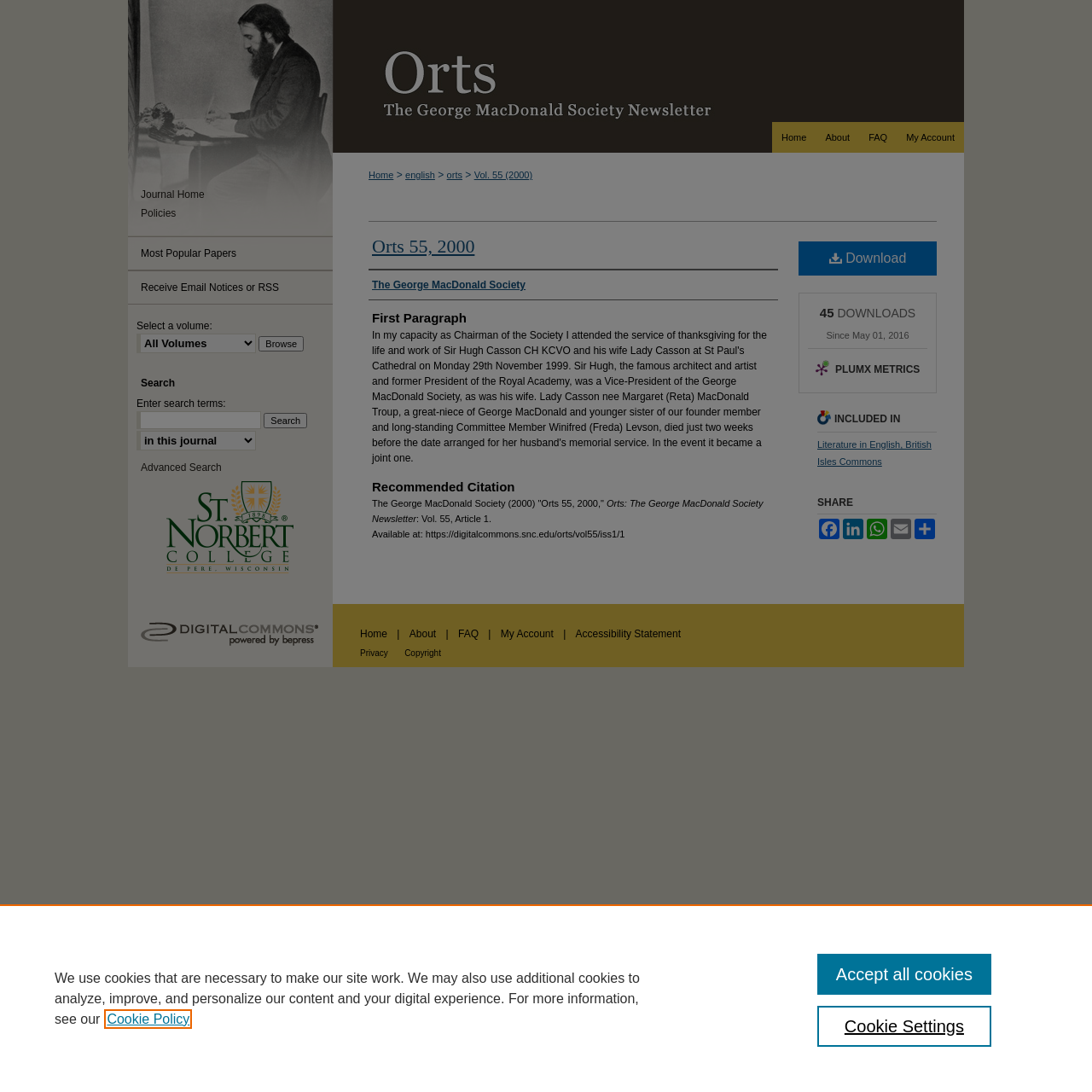Identify the webpage's primary heading and generate its text.

Orts: The George MacDonald Society Newsletter